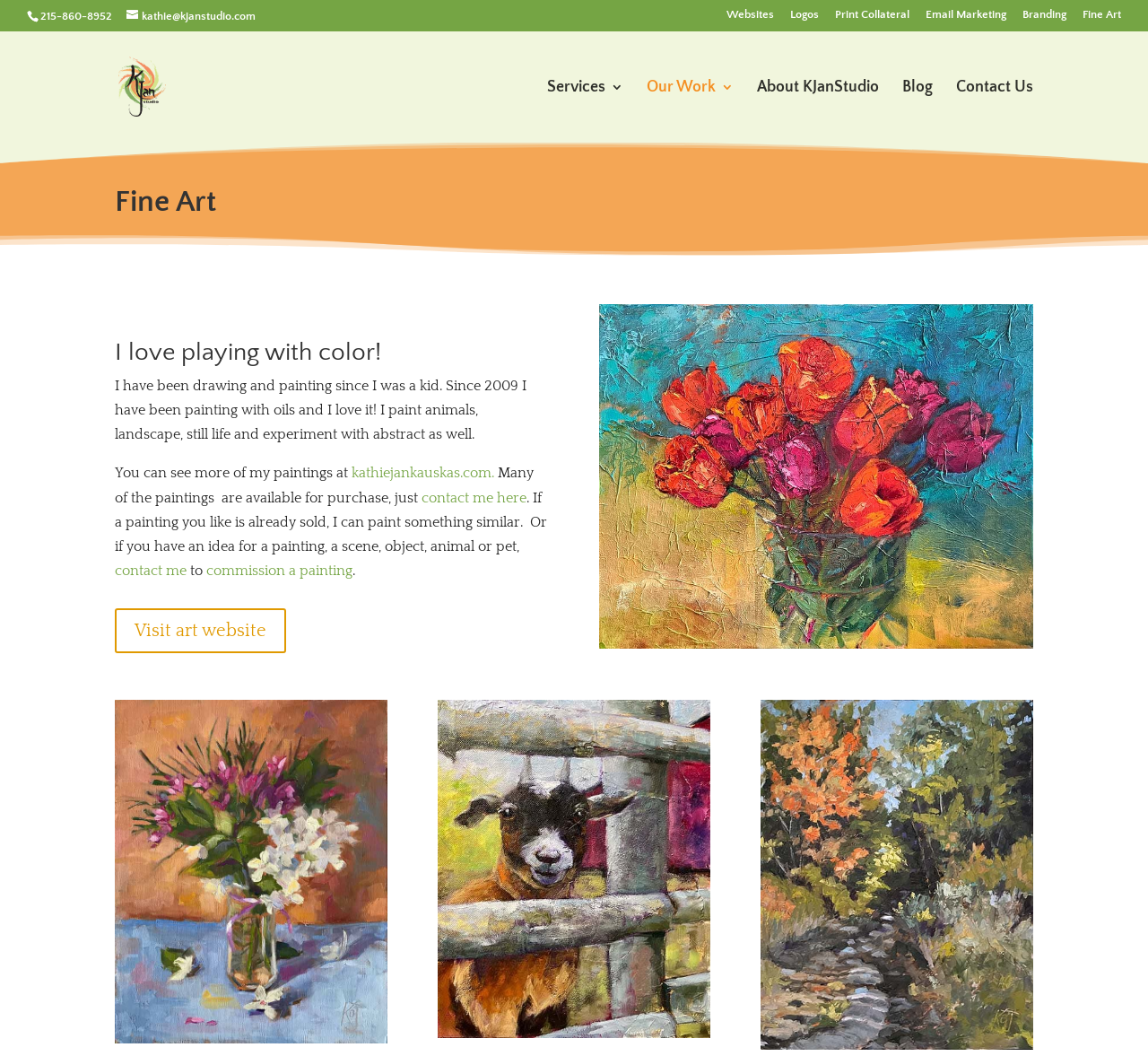Given the description of a UI element: "kathiejankauskas.com.", identify the bounding box coordinates of the matching element in the webpage screenshot.

[0.306, 0.44, 0.43, 0.456]